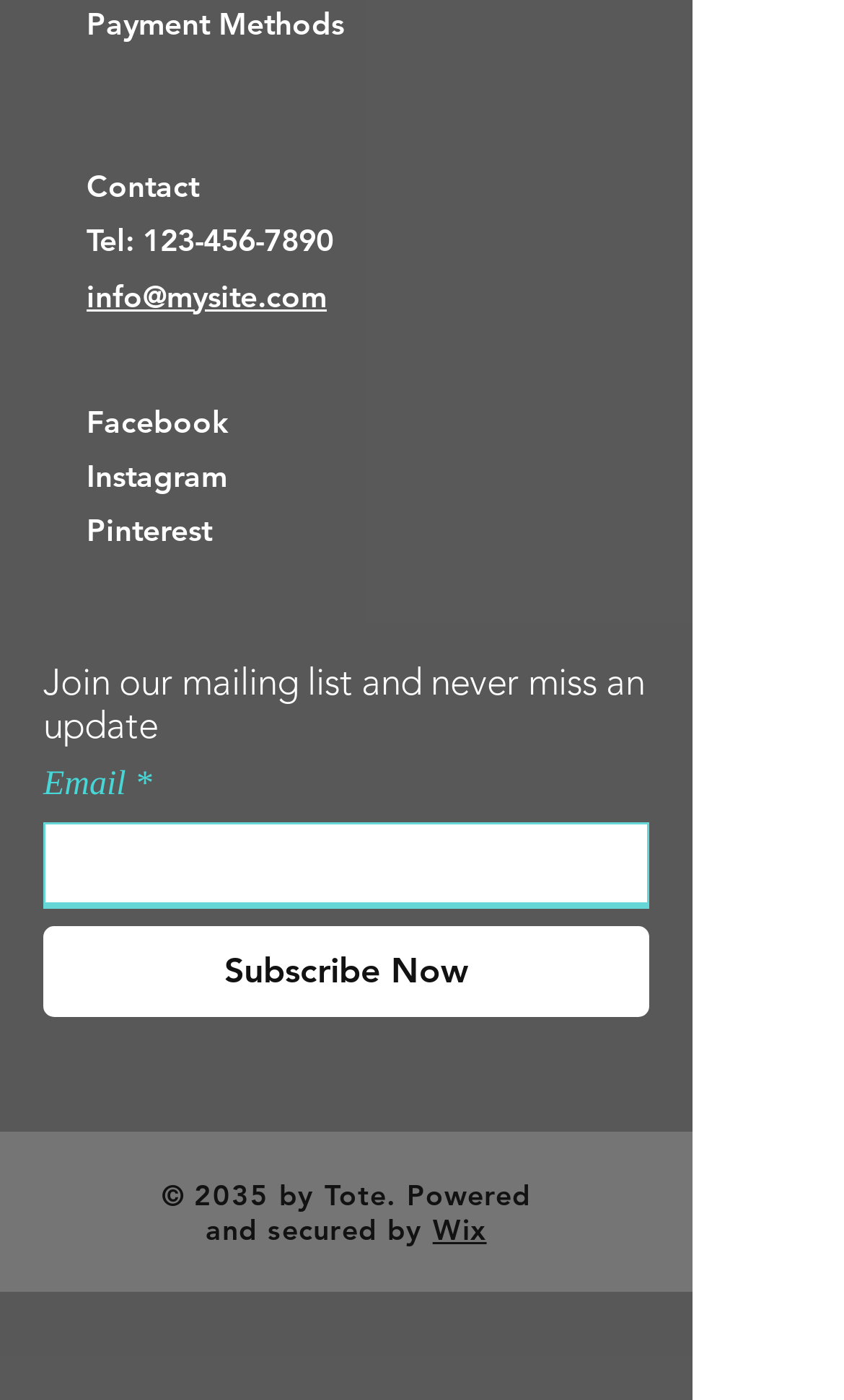Identify the bounding box coordinates of the region that needs to be clicked to carry out this instruction: "Send an email to info@mysite.com". Provide these coordinates as four float numbers ranging from 0 to 1, i.e., [left, top, right, bottom].

[0.103, 0.197, 0.387, 0.225]